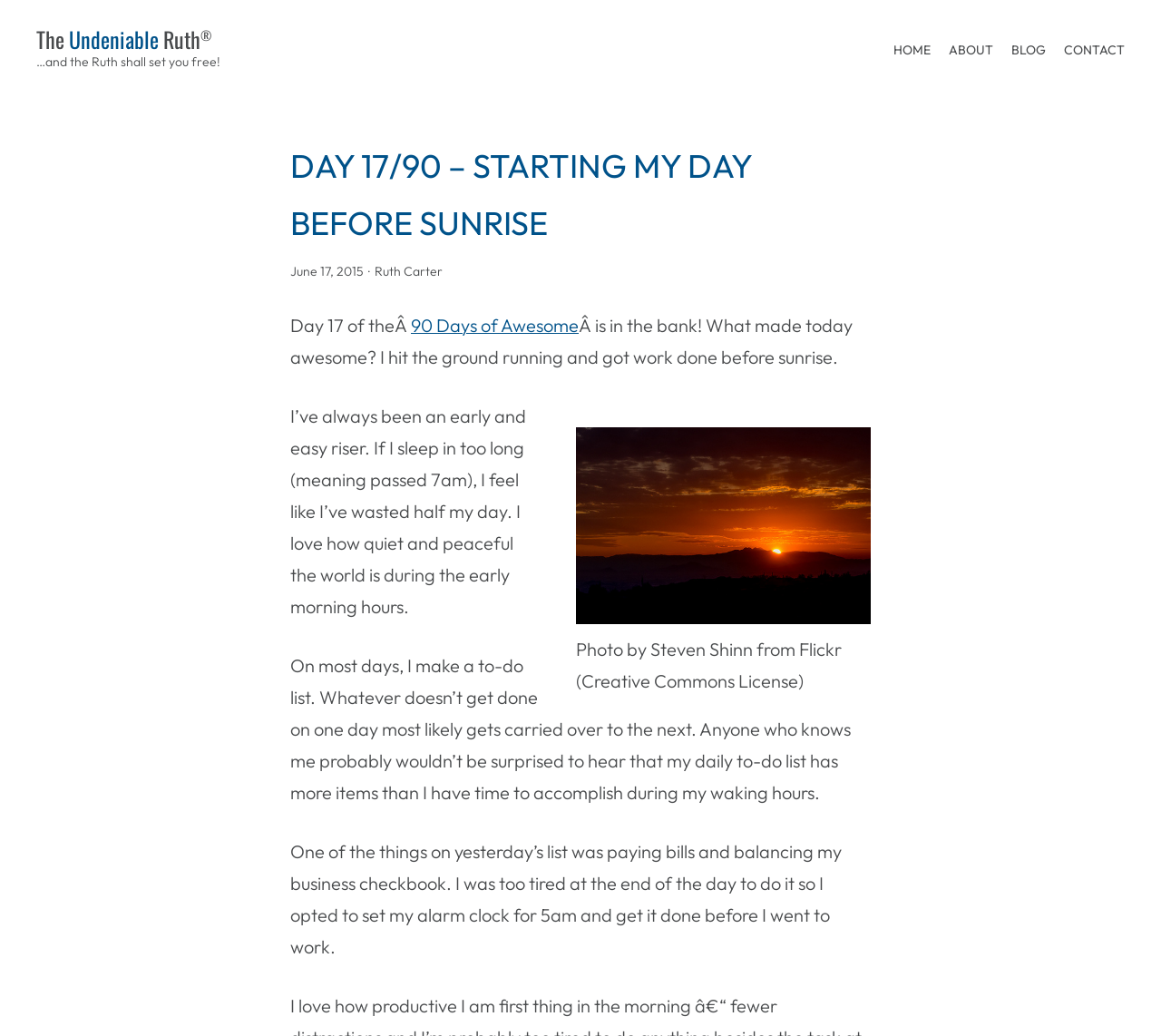Please give a succinct answer to the question in one word or phrase:
Who is the author of the first article?

Ruth Carter